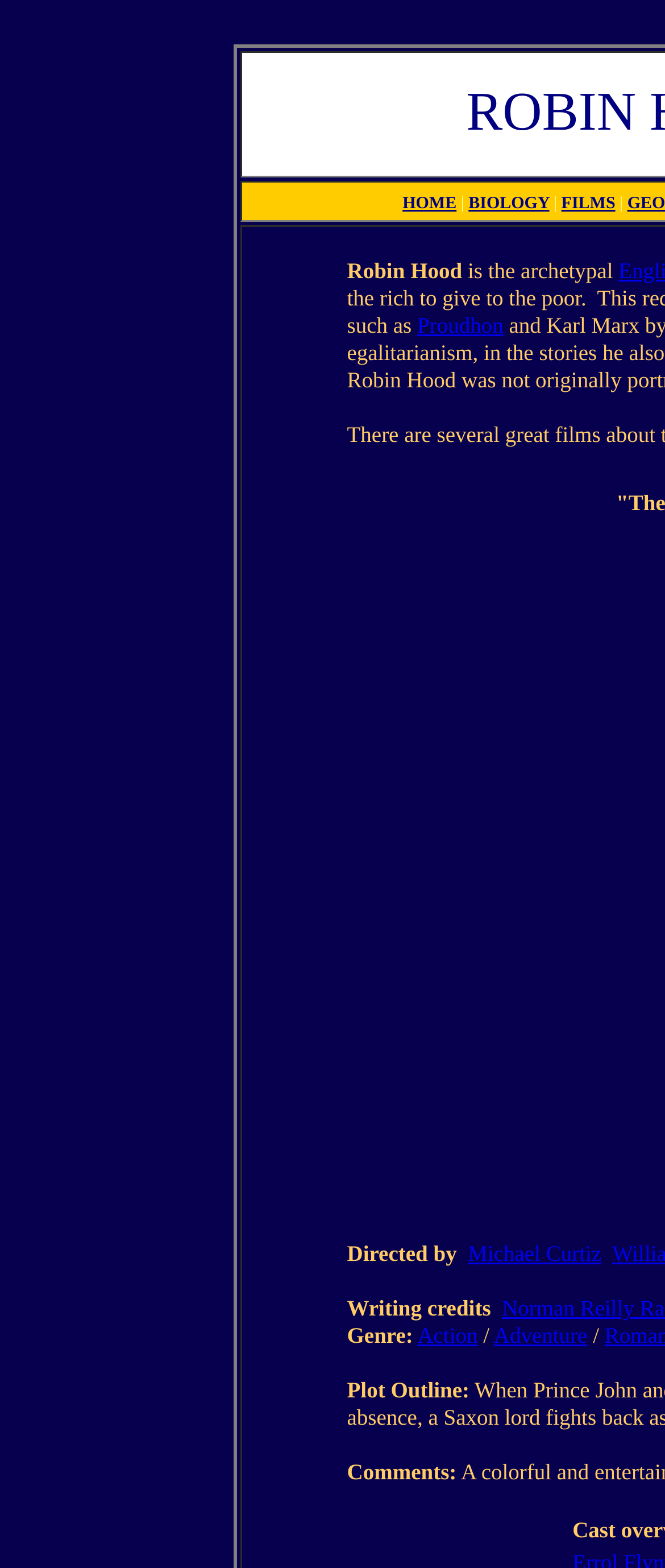Pinpoint the bounding box coordinates of the clickable area necessary to execute the following instruction: "visit films page". The coordinates should be given as four float numbers between 0 and 1, namely [left, top, right, bottom].

[0.844, 0.124, 0.925, 0.136]